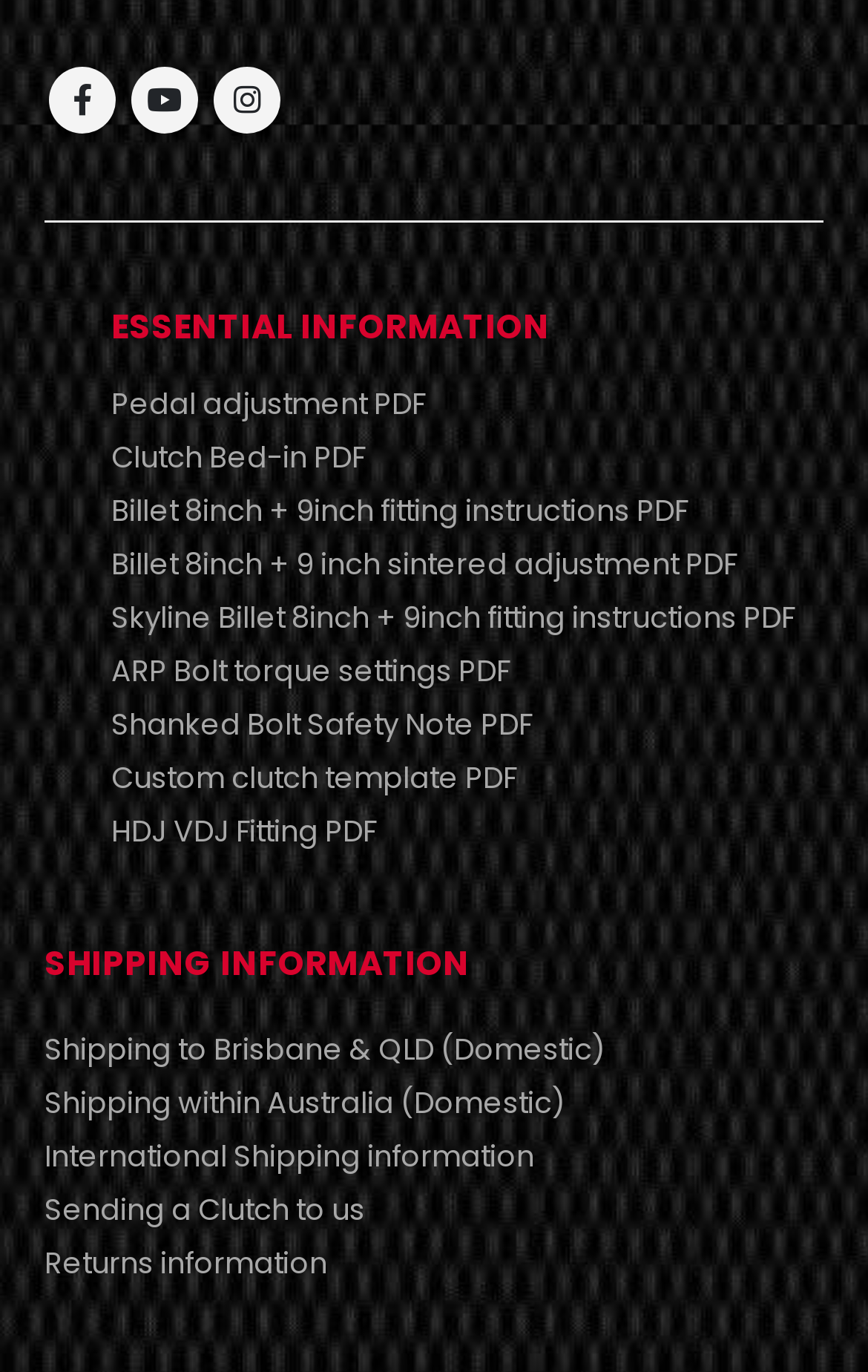Provide a one-word or short-phrase response to the question:
What shipping information is provided?

Domestic and international shipping